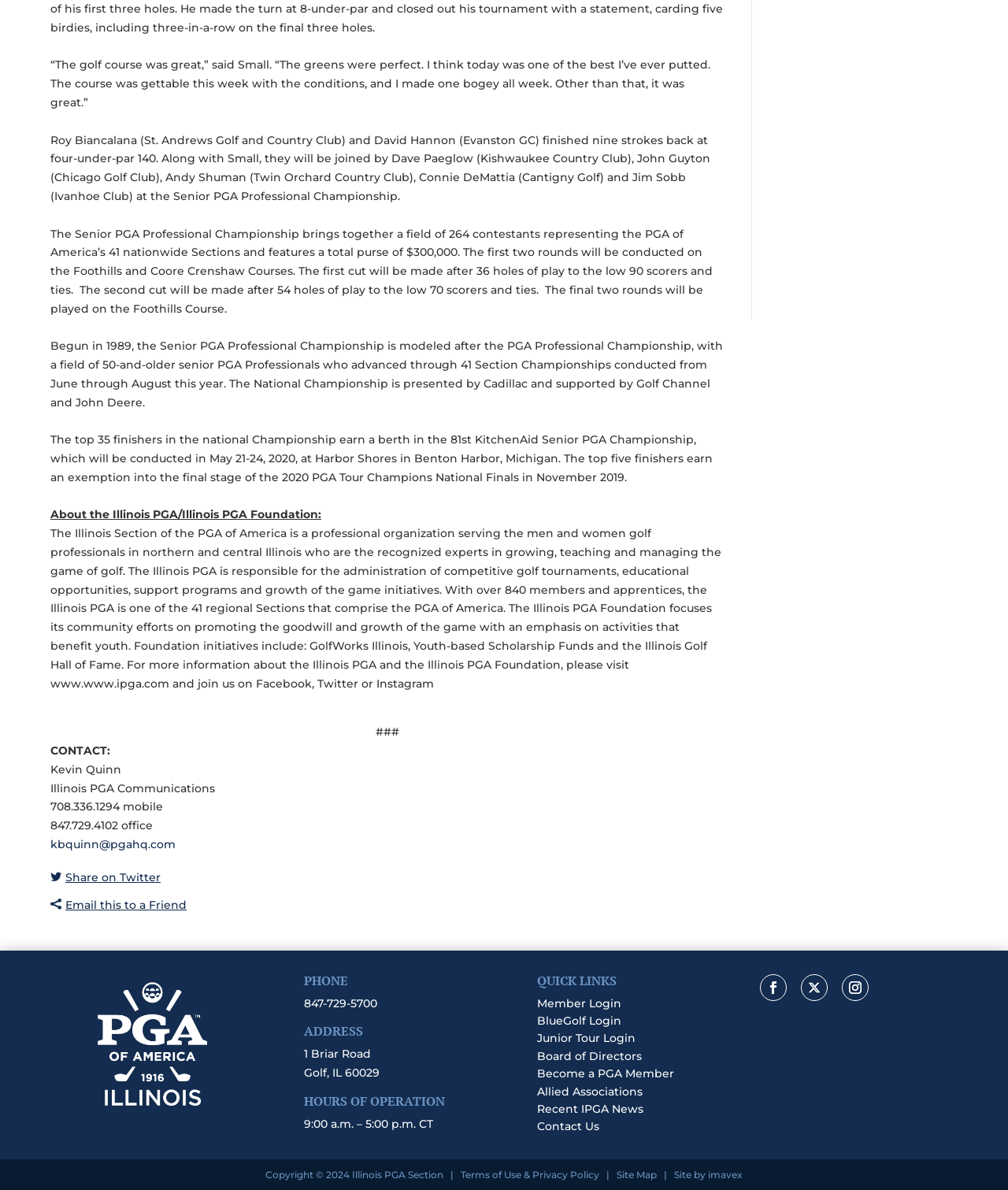Determine the bounding box coordinates of the section to be clicked to follow the instruction: "Click the 'Email this to a Friend' link". The coordinates should be given as four float numbers between 0 and 1, formatted as [left, top, right, bottom].

[0.065, 0.754, 0.185, 0.766]